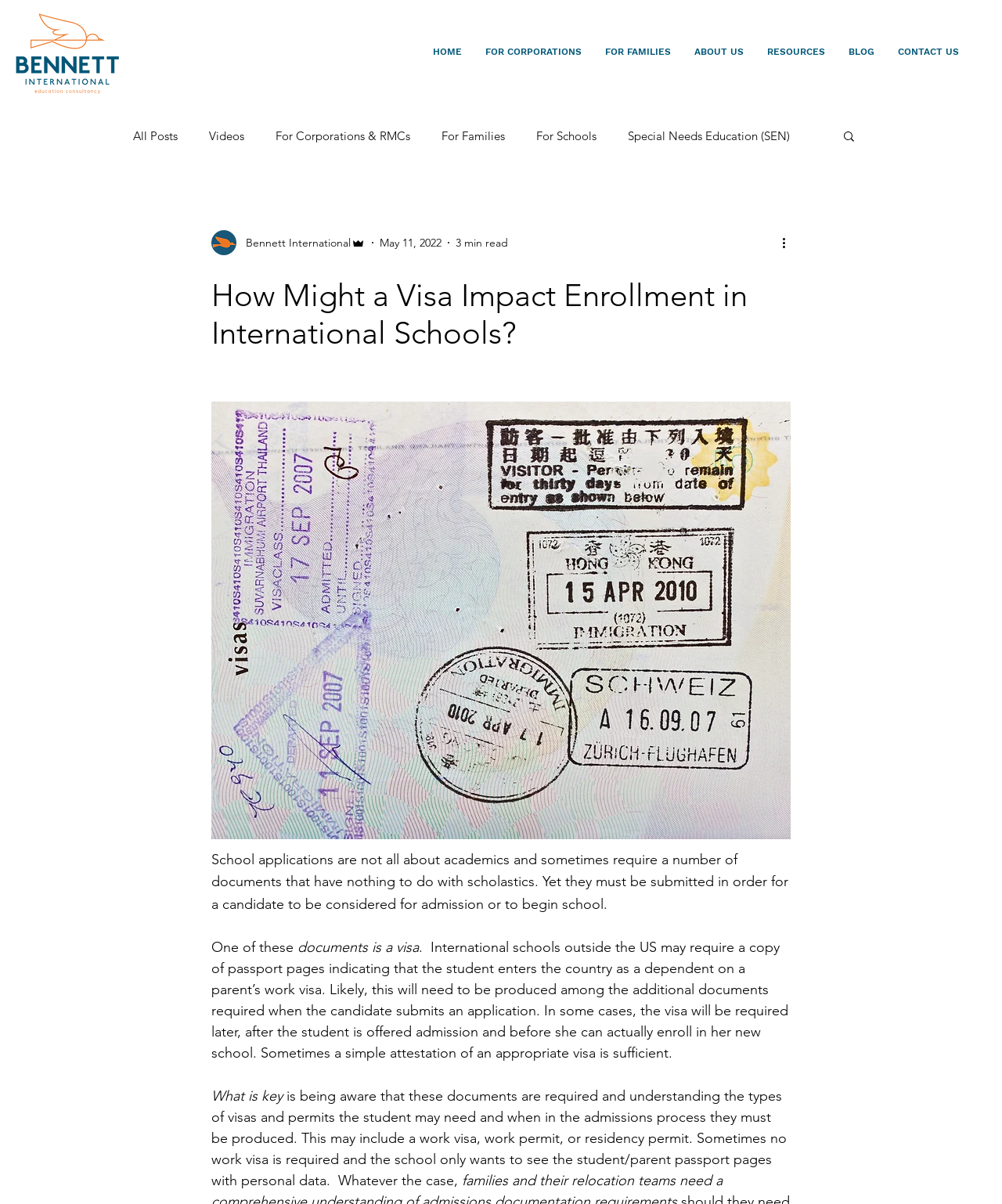Locate the bounding box coordinates of the area to click to fulfill this instruction: "Click on 'Restaurants'". The bounding box should be presented as four float numbers between 0 and 1, in the order [left, top, right, bottom].

None